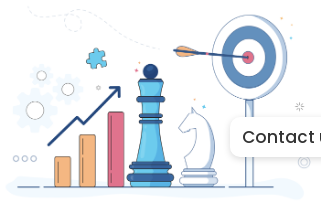What is the purpose of the target with an arrow?
Deliver a detailed and extensive answer to the question.

The target with an arrow striking the center emphasizes the importance of goal alignment in achieving success, indicating that the purpose of the target with an arrow is to represent goal alignment.